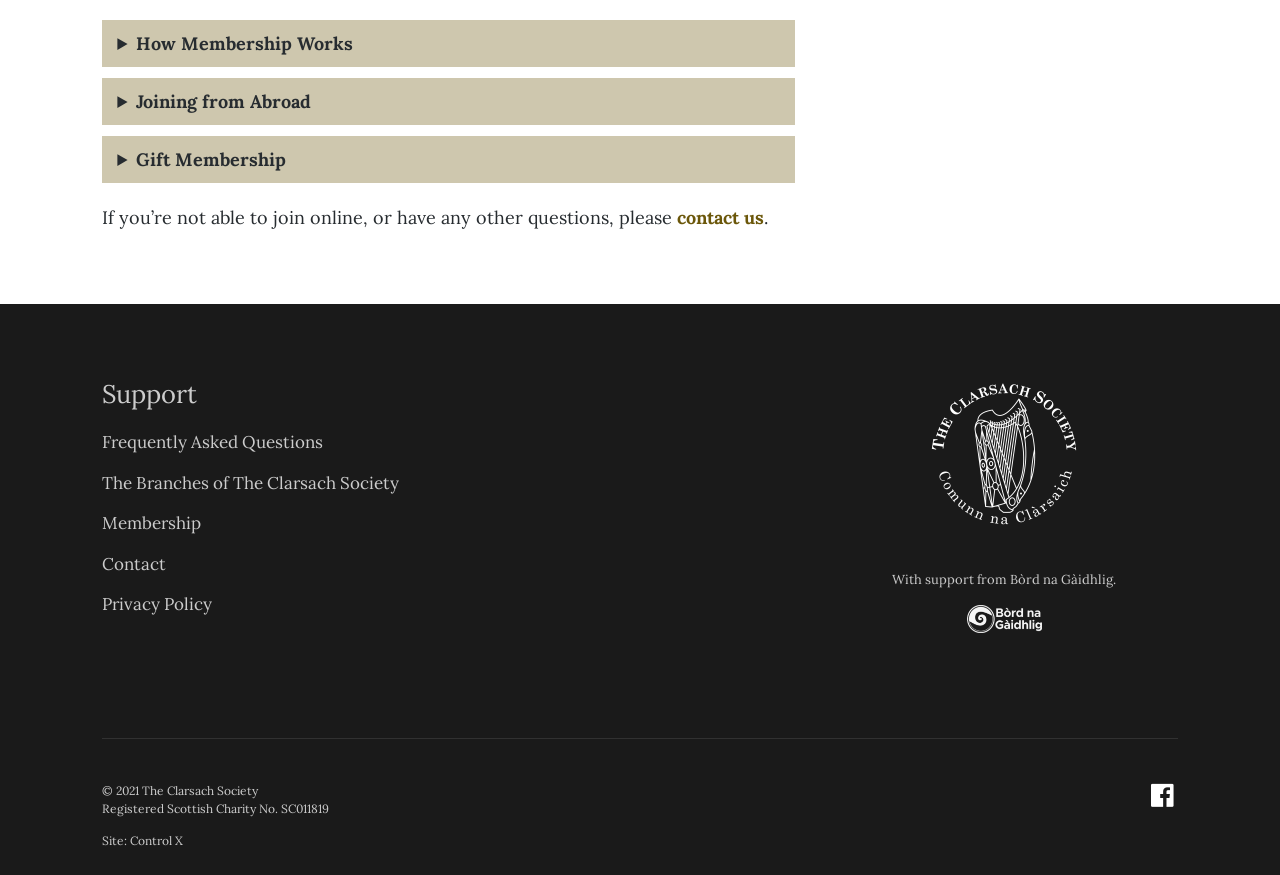Given the following UI element description: "Control X", find the bounding box coordinates in the webpage screenshot.

[0.102, 0.952, 0.143, 0.971]